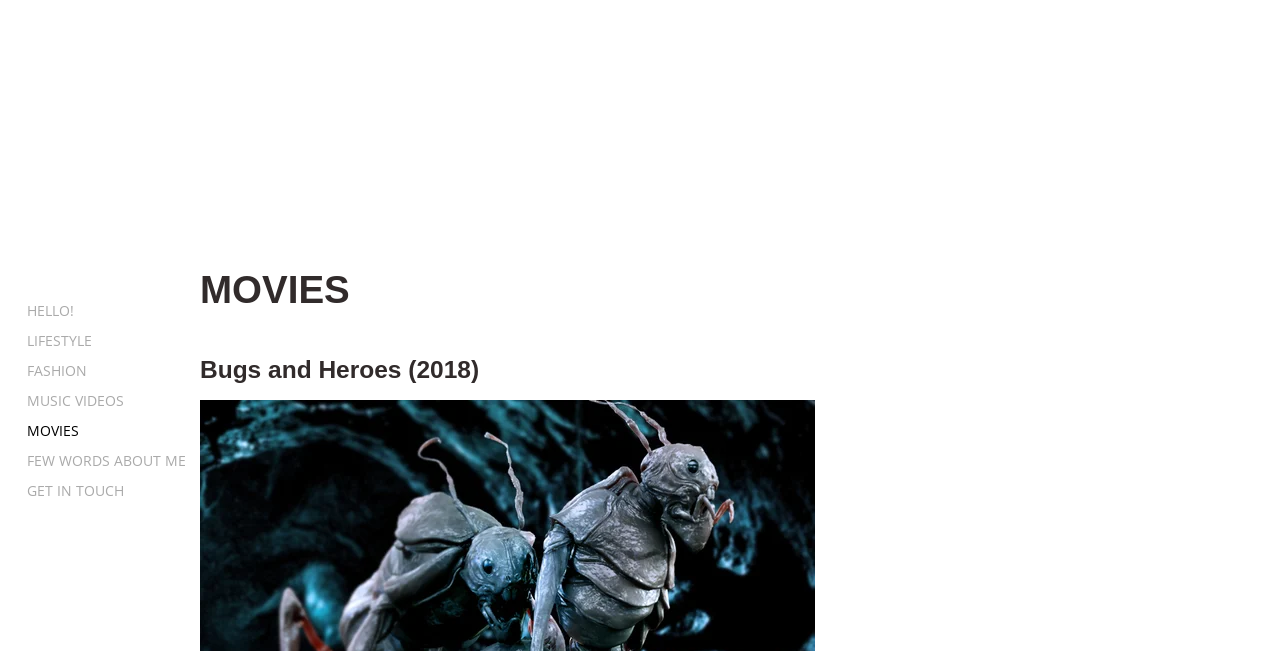Using the provided description: "FASHION", find the bounding box coordinates of the corresponding UI element. The output should be four float numbers between 0 and 1, in the format [left, top, right, bottom].

[0.012, 0.551, 0.173, 0.588]